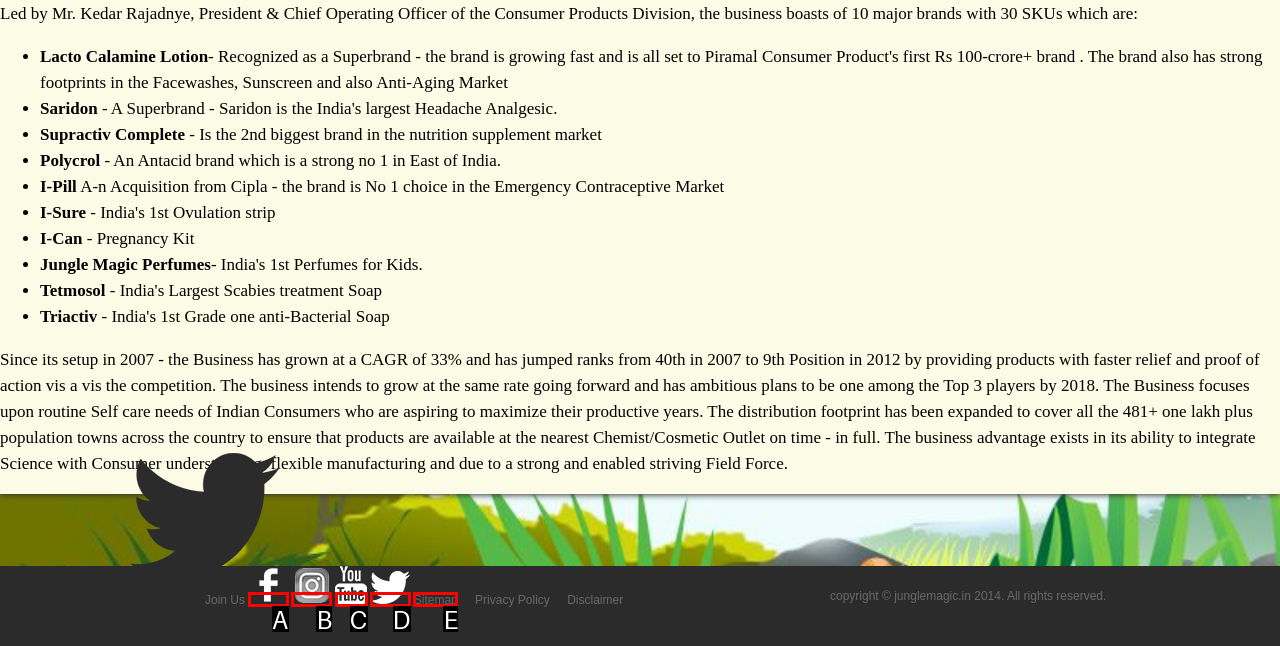Determine which option fits the element description: parent_node: About us
Answer with the option’s letter directly.

None